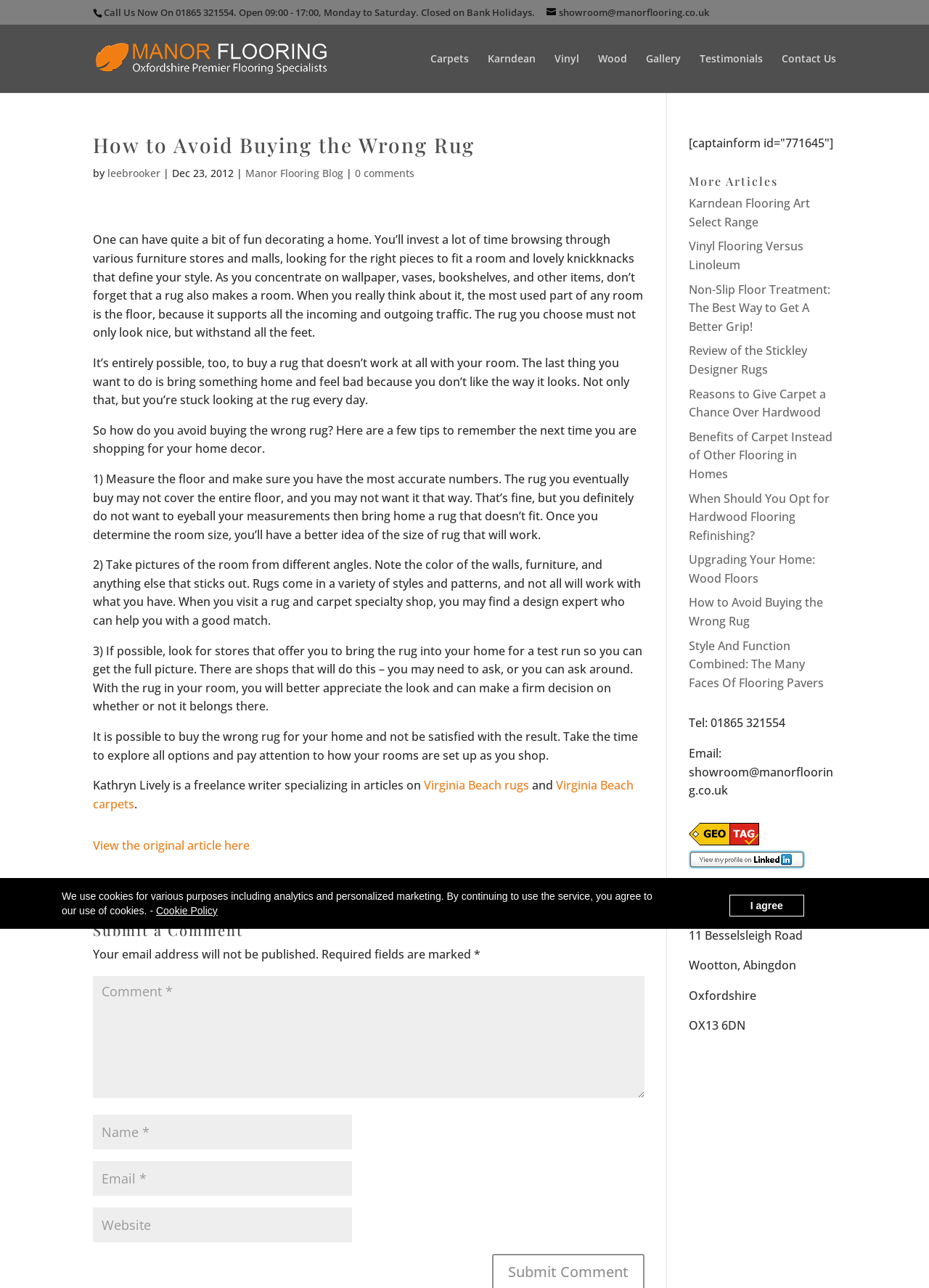Specify the bounding box coordinates of the area to click in order to execute this command: 'Click on the 'Carpets' link'. The coordinates should consist of four float numbers ranging from 0 to 1, and should be formatted as [left, top, right, bottom].

[0.463, 0.041, 0.505, 0.072]